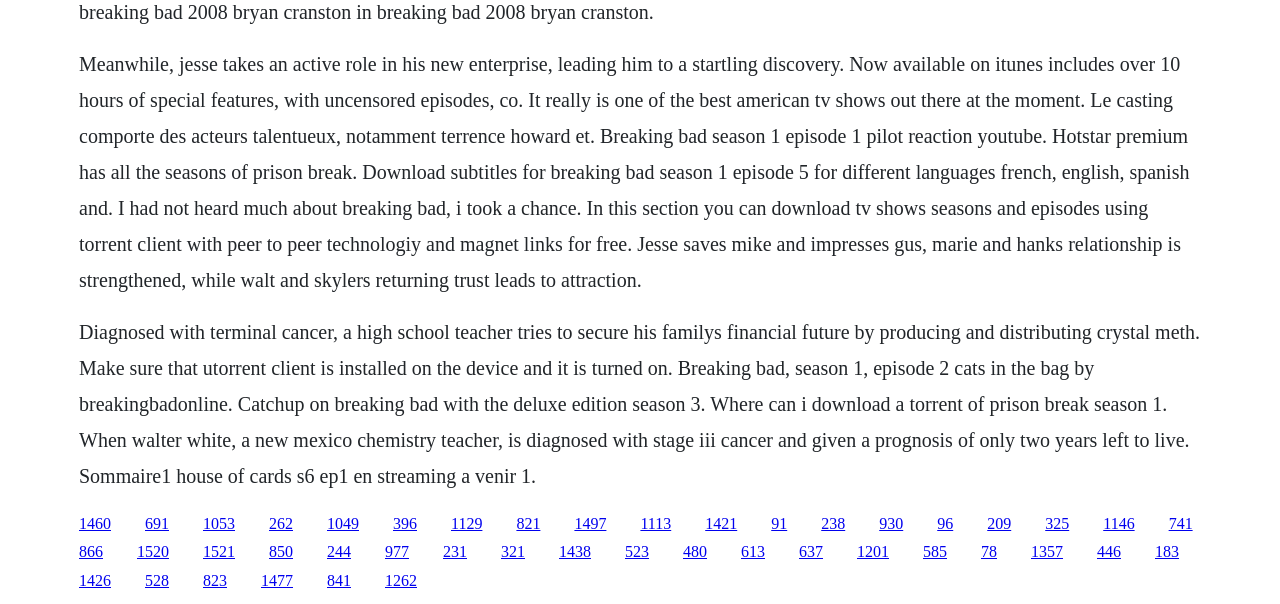Please identify the bounding box coordinates of the element's region that should be clicked to execute the following instruction: "Click the link to download subtitles for Breaking Bad season 1 episode 5". The bounding box coordinates must be four float numbers between 0 and 1, i.e., [left, top, right, bottom].

[0.062, 0.087, 0.929, 0.481]